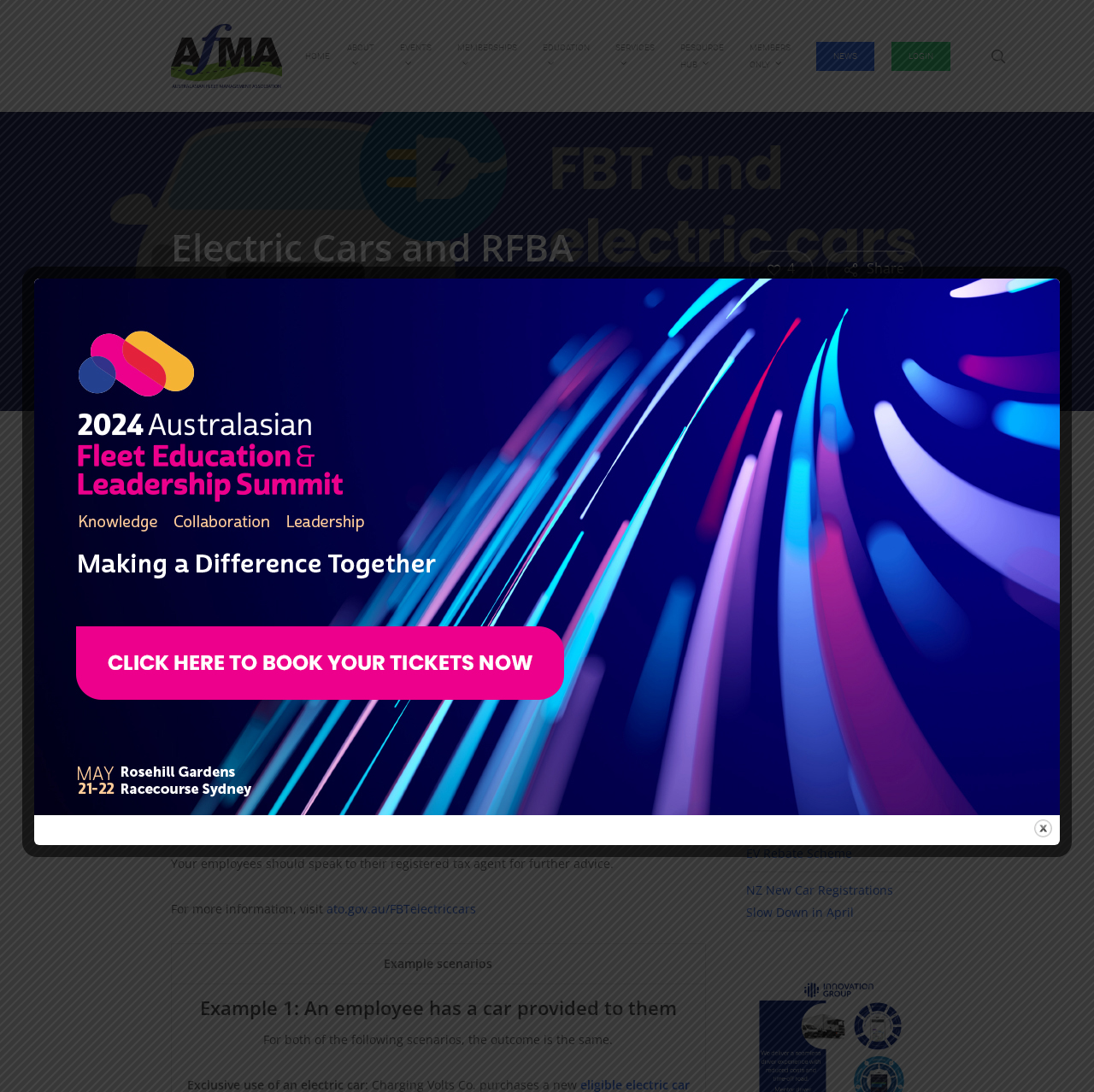Answer the question with a single word or phrase: 
What is the date mentioned in the news article?

April 28, 2023